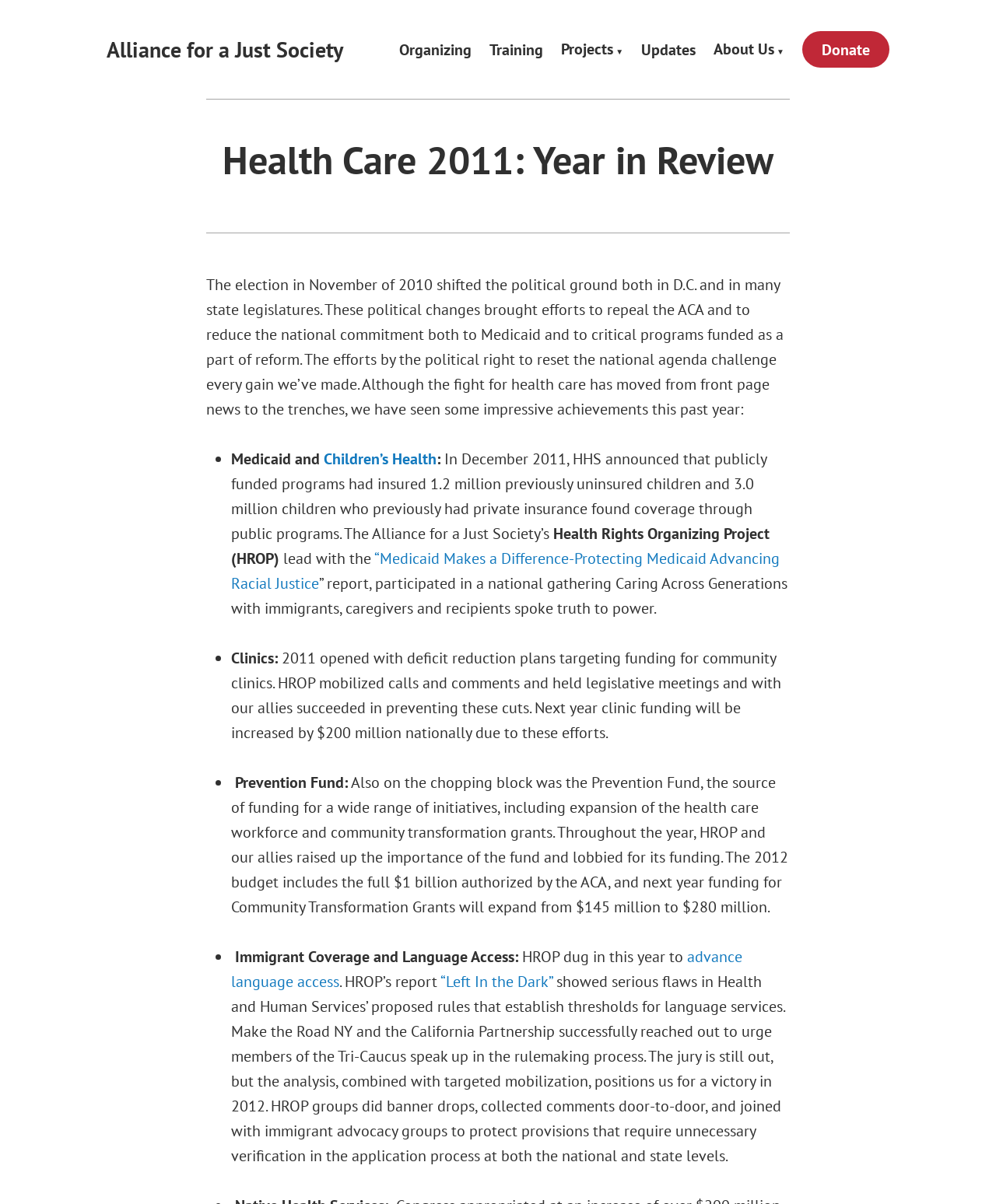Use the details in the image to answer the question thoroughly: 
What organization is mentioned in the webpage?

The webpage mentions the Alliance for a Just Society, which is likely the organization that published the webpage. The organization is mentioned in the navigation menu and in the content of the webpage, indicating its involvement in health care related issues.